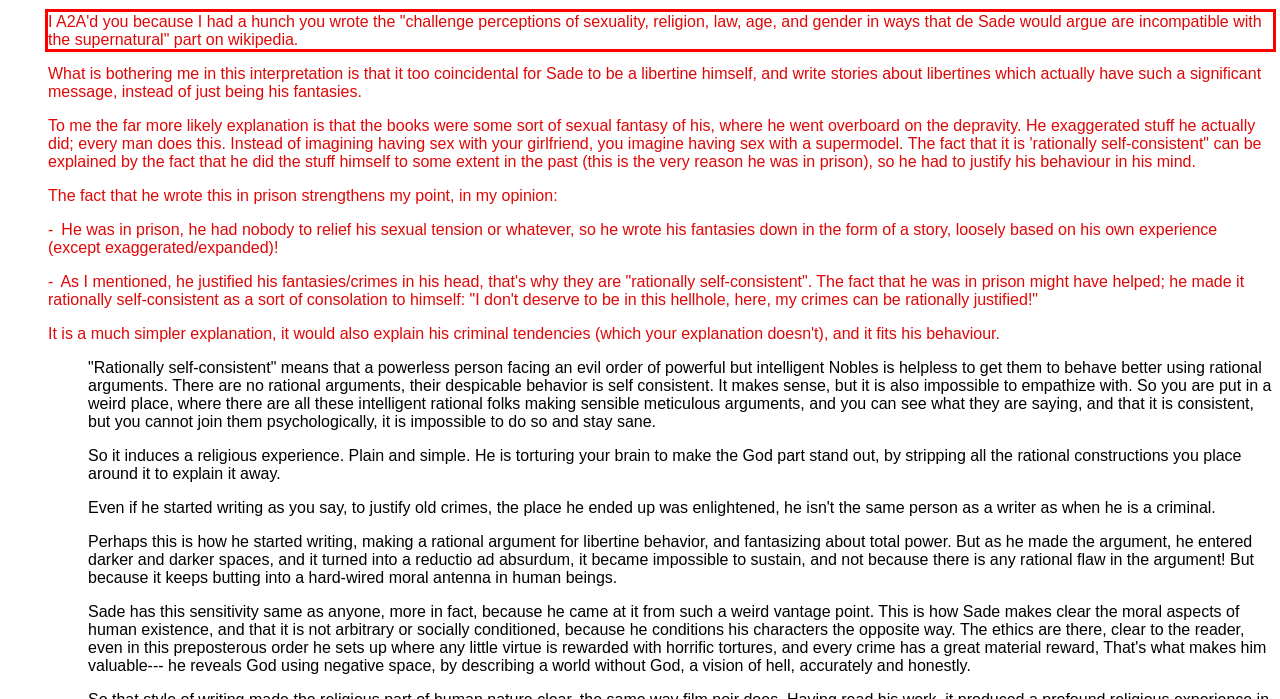Examine the webpage screenshot and use OCR to recognize and output the text within the red bounding box.

I A2A'd you because I had a hunch you wrote the "challenge perceptions of sexuality, religion, law, age, and gender in ways that de Sade would argue are incompatible with the supernatural" part on wikipedia.